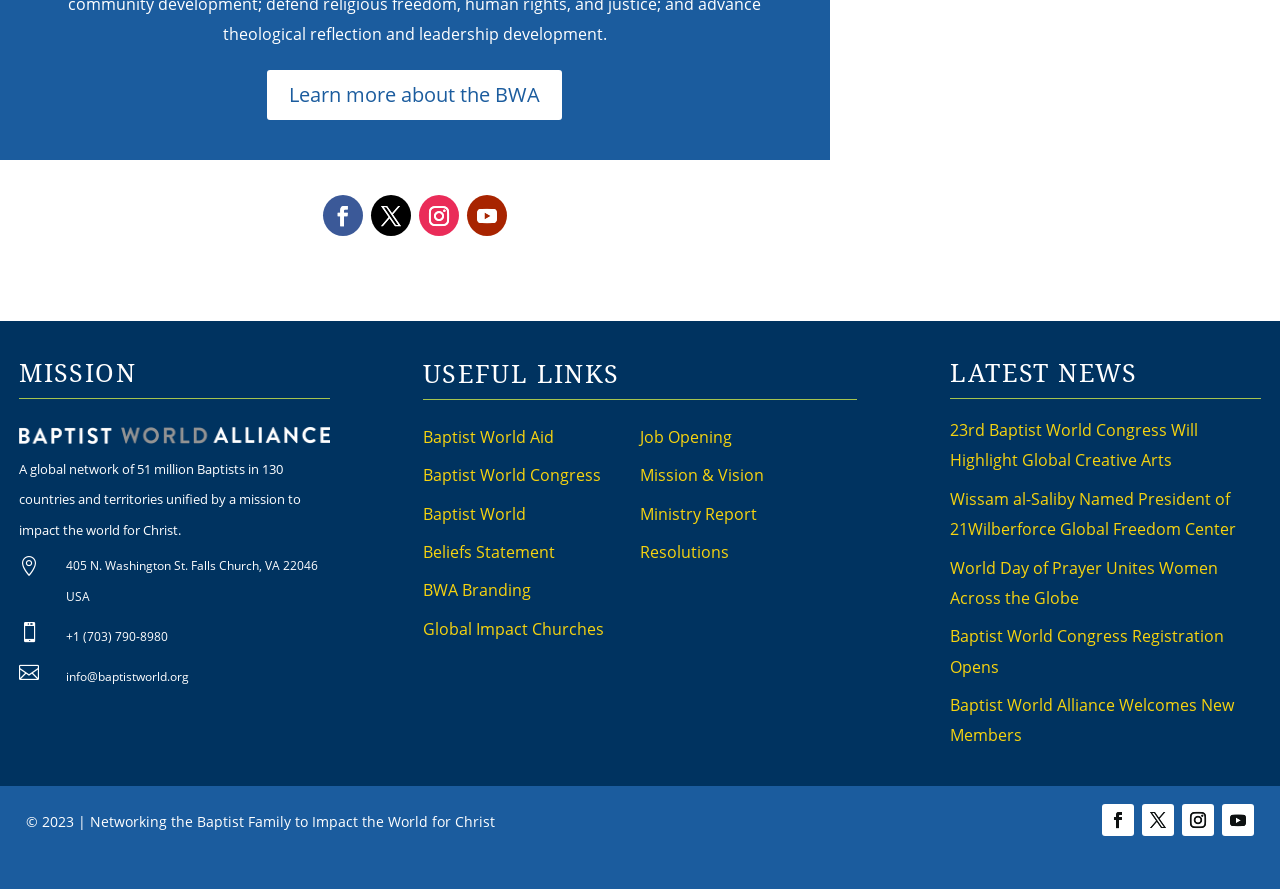Answer the following inquiry with a single word or phrase:
What is the mission of the Baptist World Alliance?

Impact the world for Christ